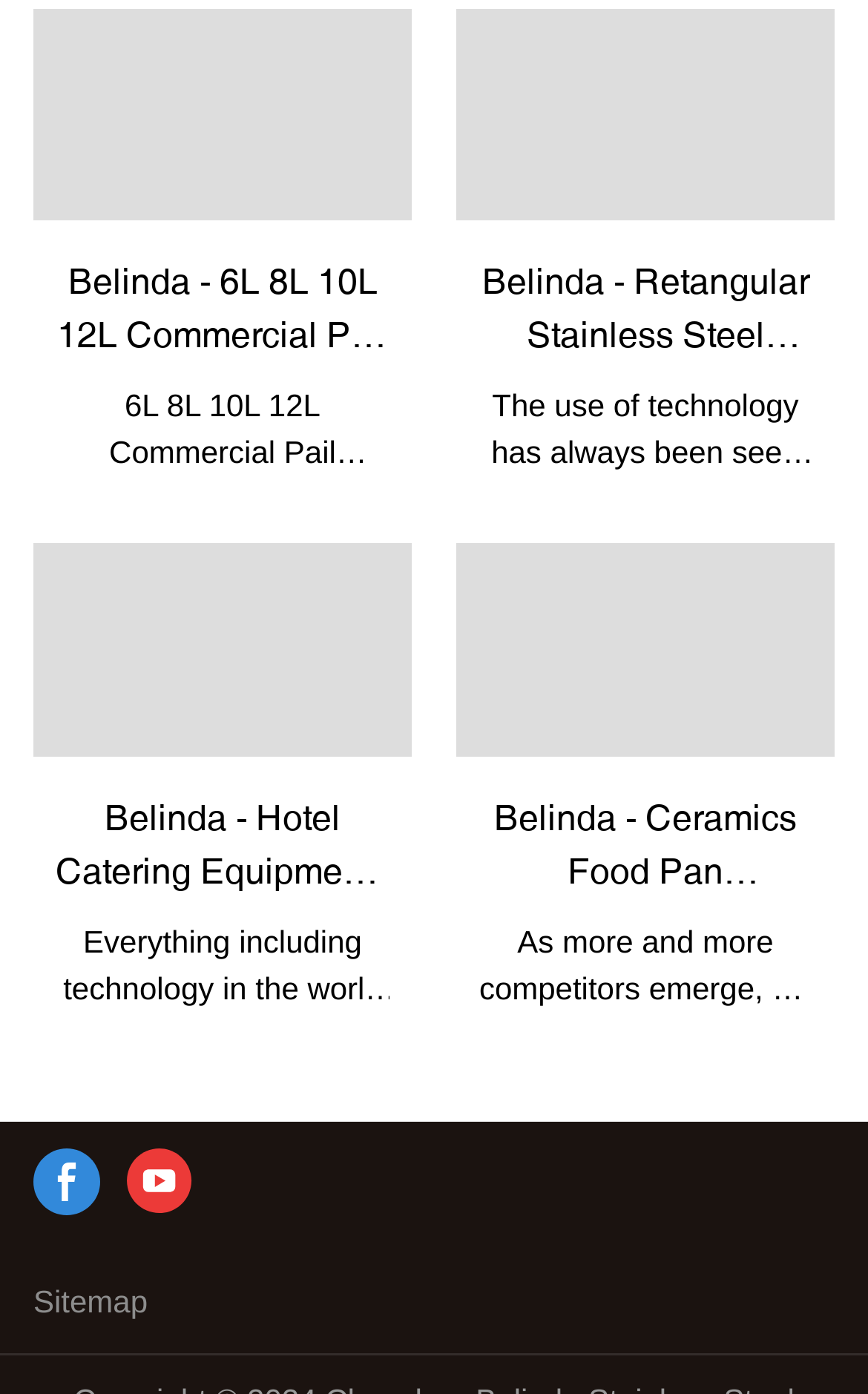Determine the bounding box coordinates of the UI element described below. Use the format (top-left x, top-left y, bottom-right x, bottom-right y) with floating point numbers between 0 and 1: Sitemap

[0.038, 0.92, 0.17, 0.945]